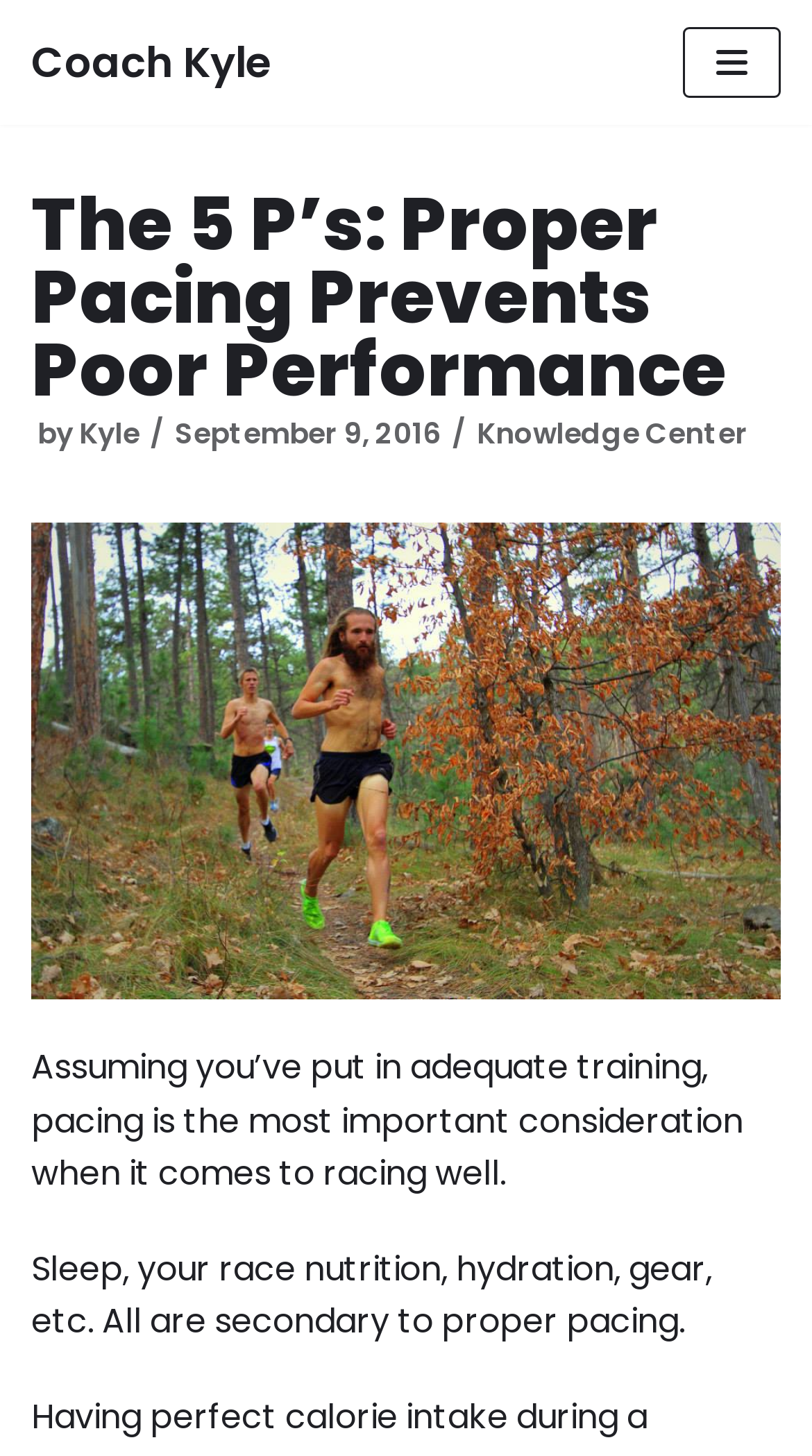Please identify the webpage's heading and generate its text content.

The 5 P’s: Proper Pacing Prevents Poor Performance